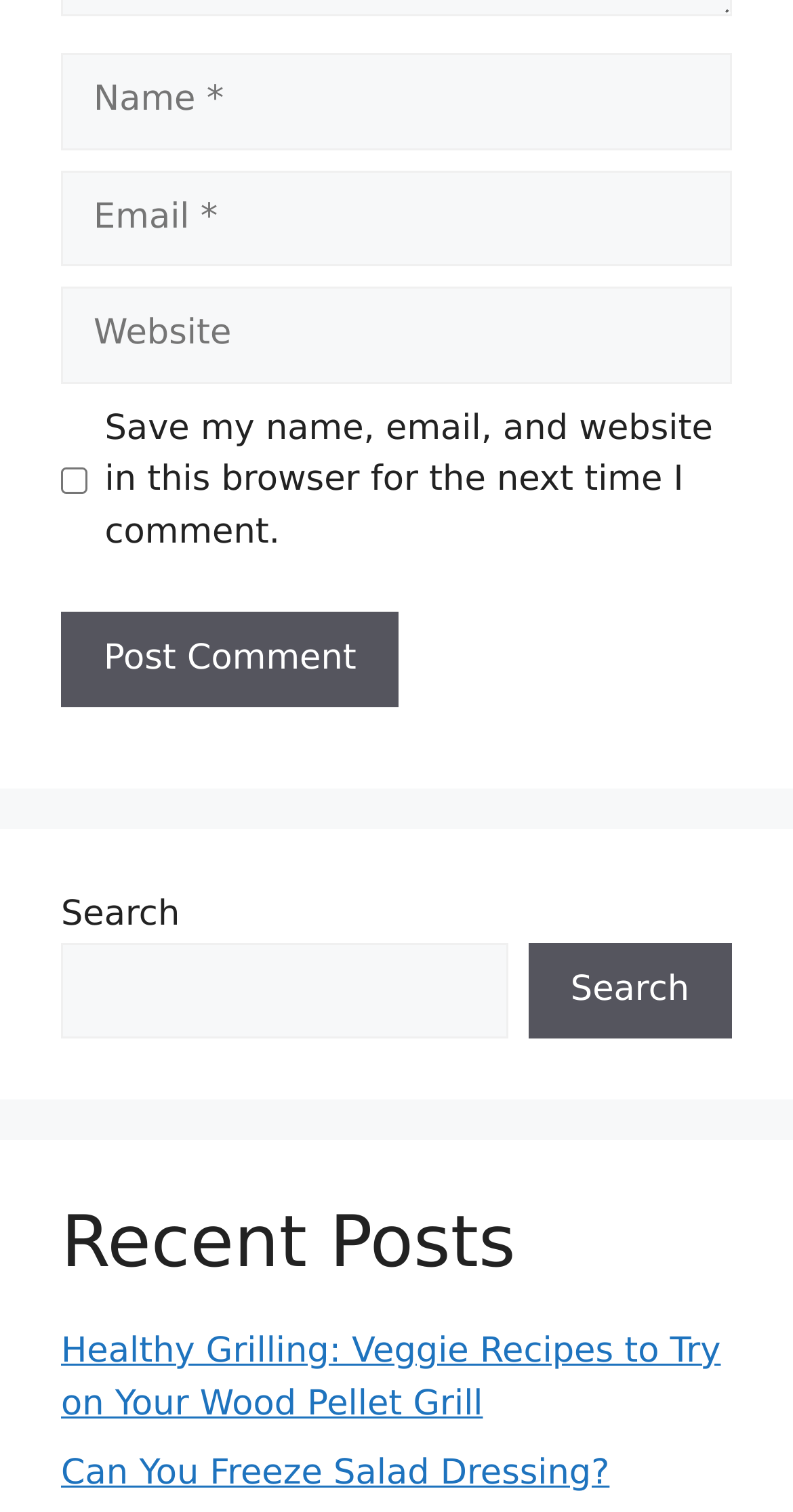Locate the bounding box coordinates of the segment that needs to be clicked to meet this instruction: "Post a comment".

[0.077, 0.404, 0.503, 0.468]